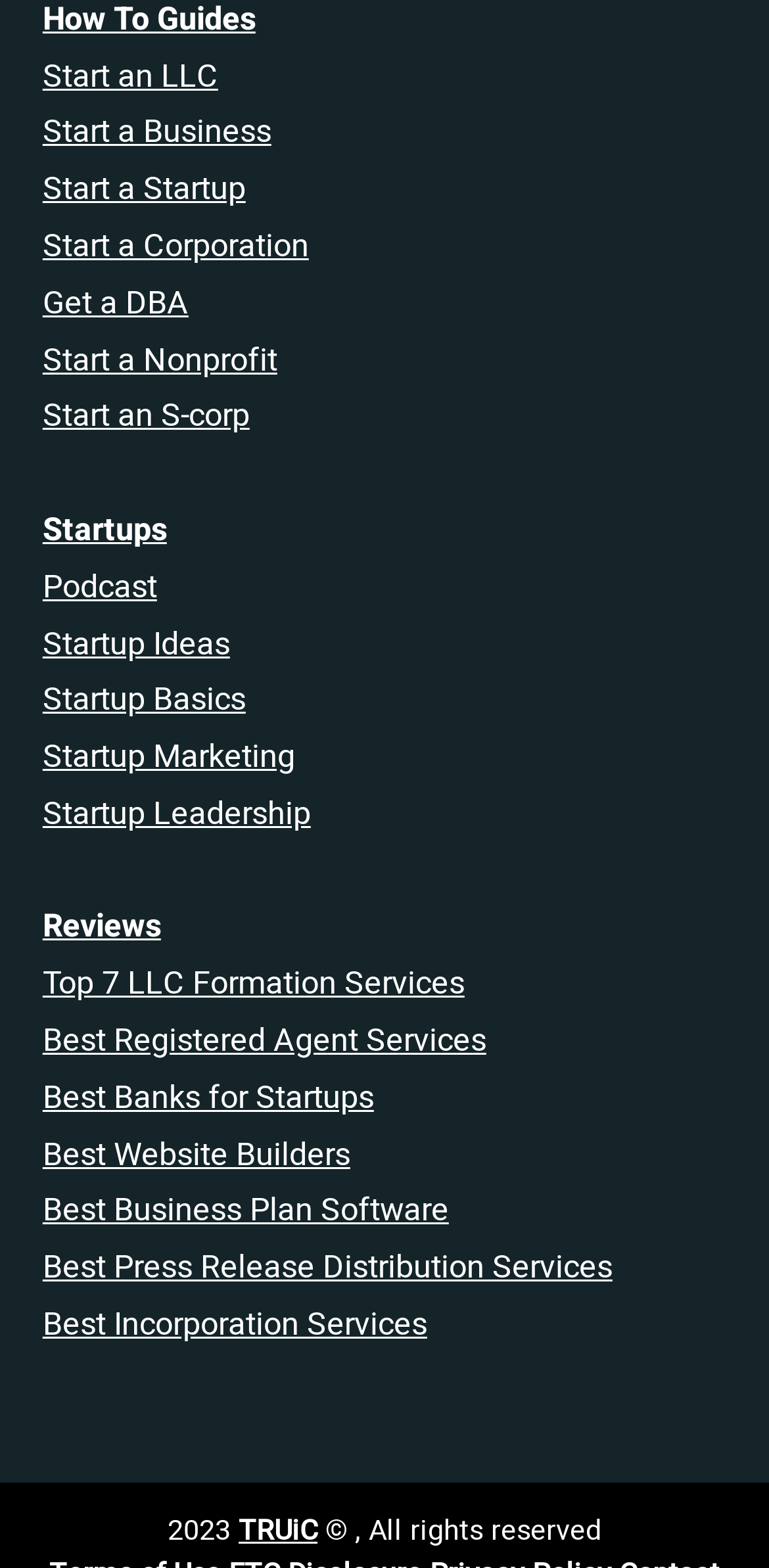Please provide a detailed answer to the question below based on the screenshot: 
What types of business formations are offered?

By examining the links on the webpage, I can see that there are multiple options for business formations, including 'Start an LLC', 'Start a Corporation', 'Start a Nonprofit', and others, indicating that the website offers various types of business formations.